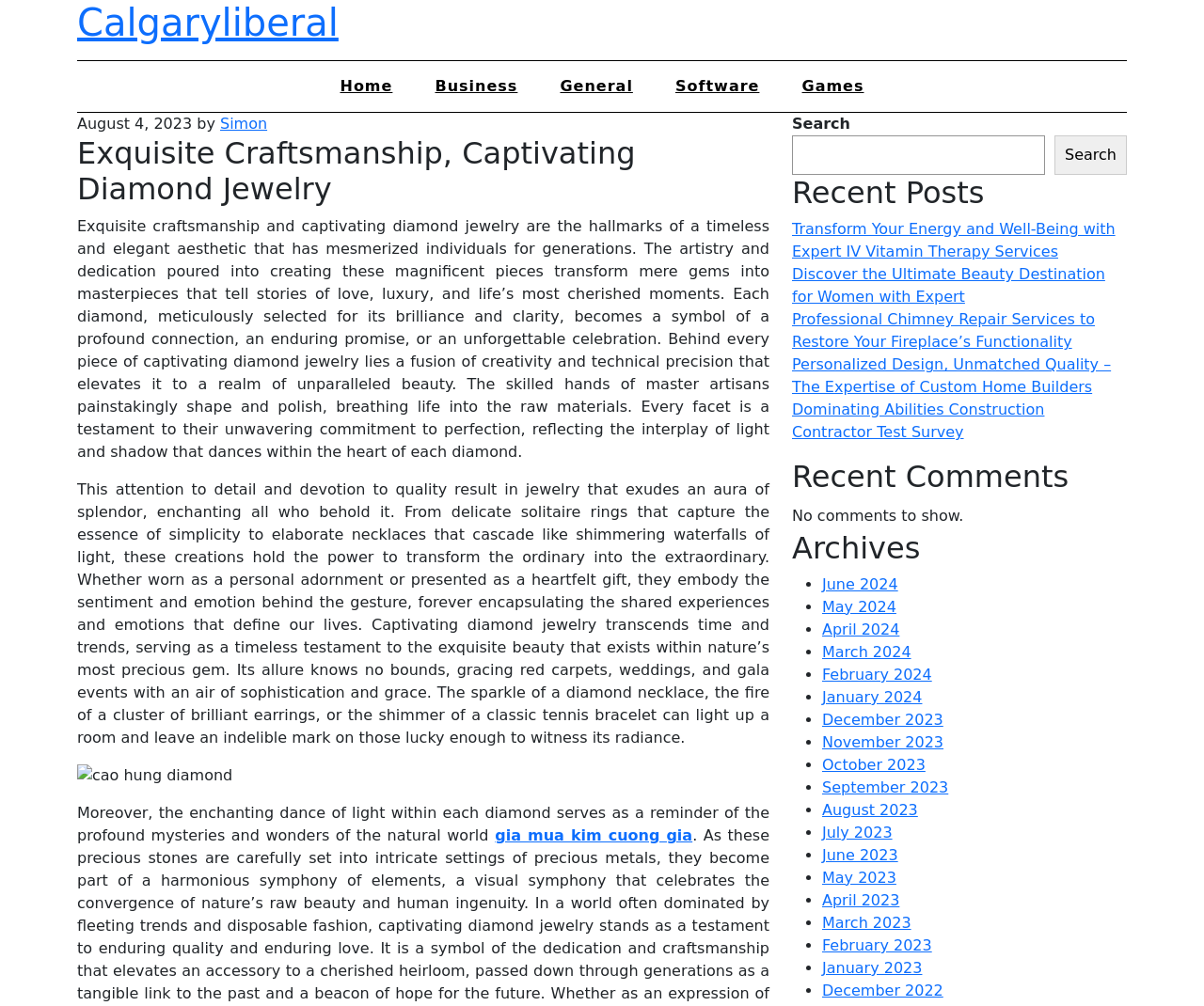Provide the bounding box coordinates of the HTML element described by the text: "Next". The coordinates should be in the format [left, top, right, bottom] with values between 0 and 1.

None